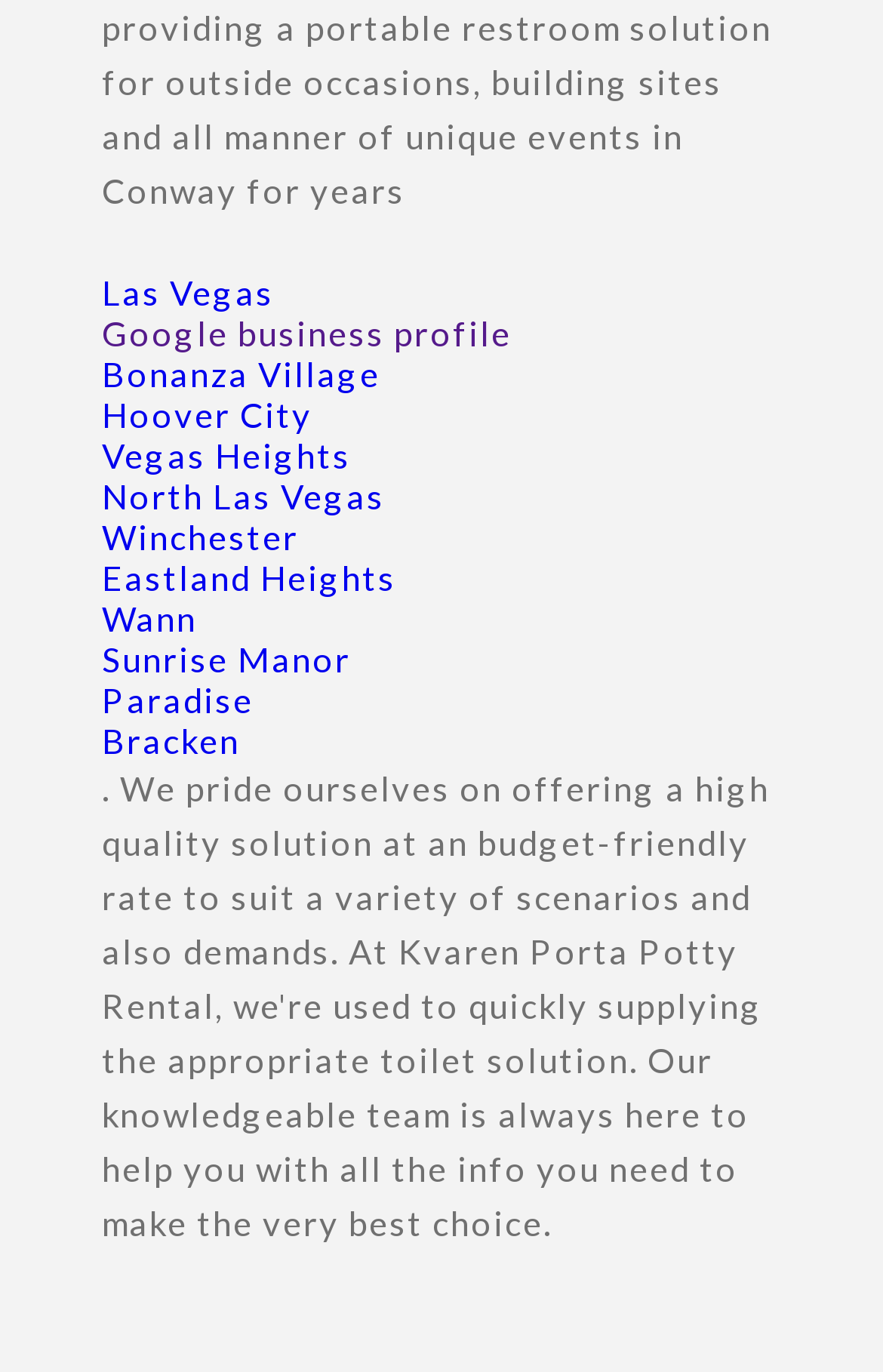Use a single word or phrase to answer the question:
How many links have a y1 coordinate less than 0.4?

7